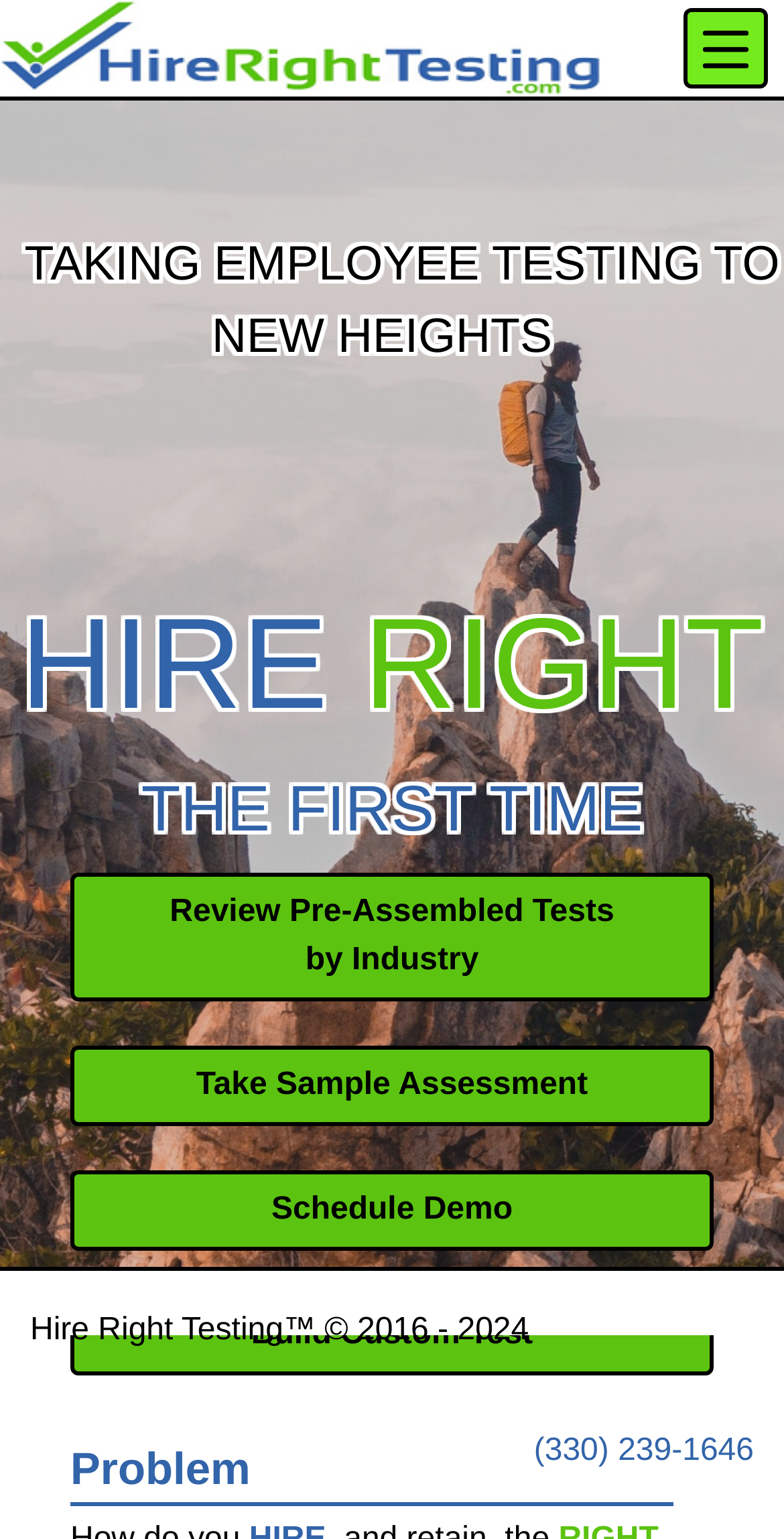What is the copyright year range? Refer to the image and provide a one-word or short phrase answer.

2016 - 2024